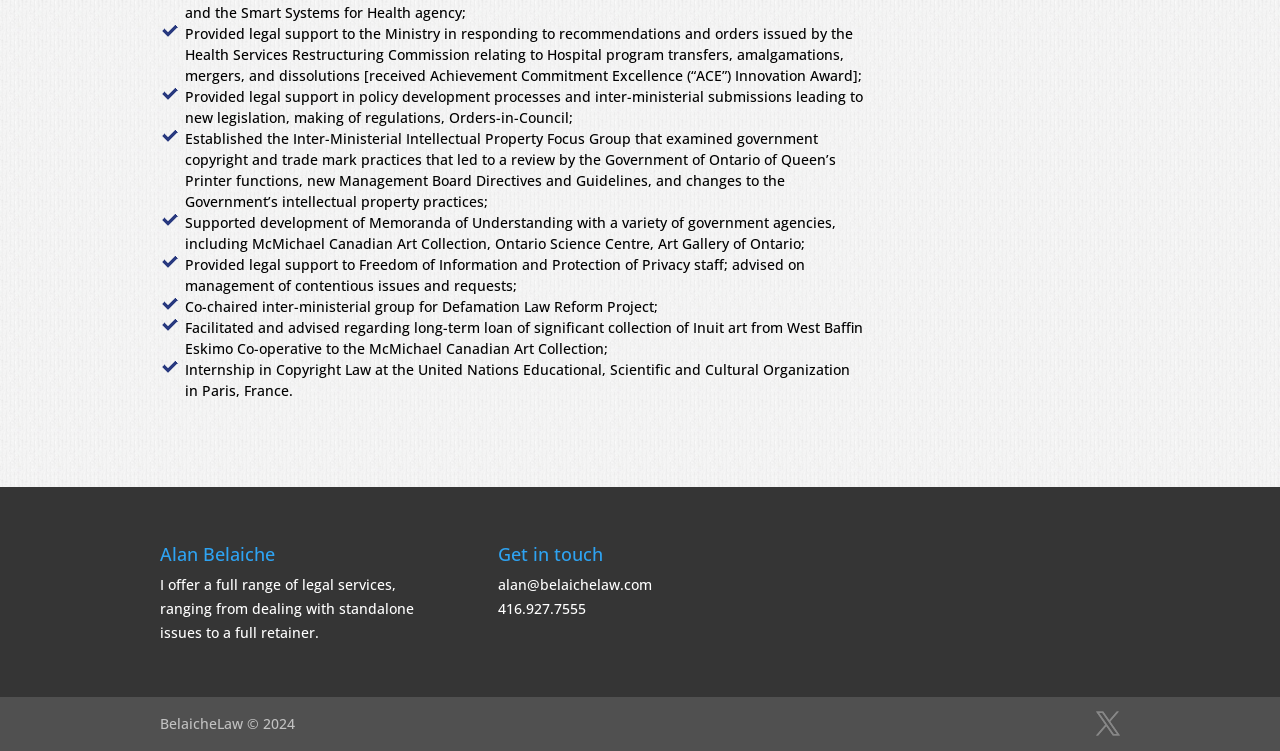Utilize the details in the image to give a detailed response to the question: What is the lawyer's email address?

The lawyer's email address can be found in the link element with the text 'alan@belaichelaw.com' located in the 'Get in touch' section.